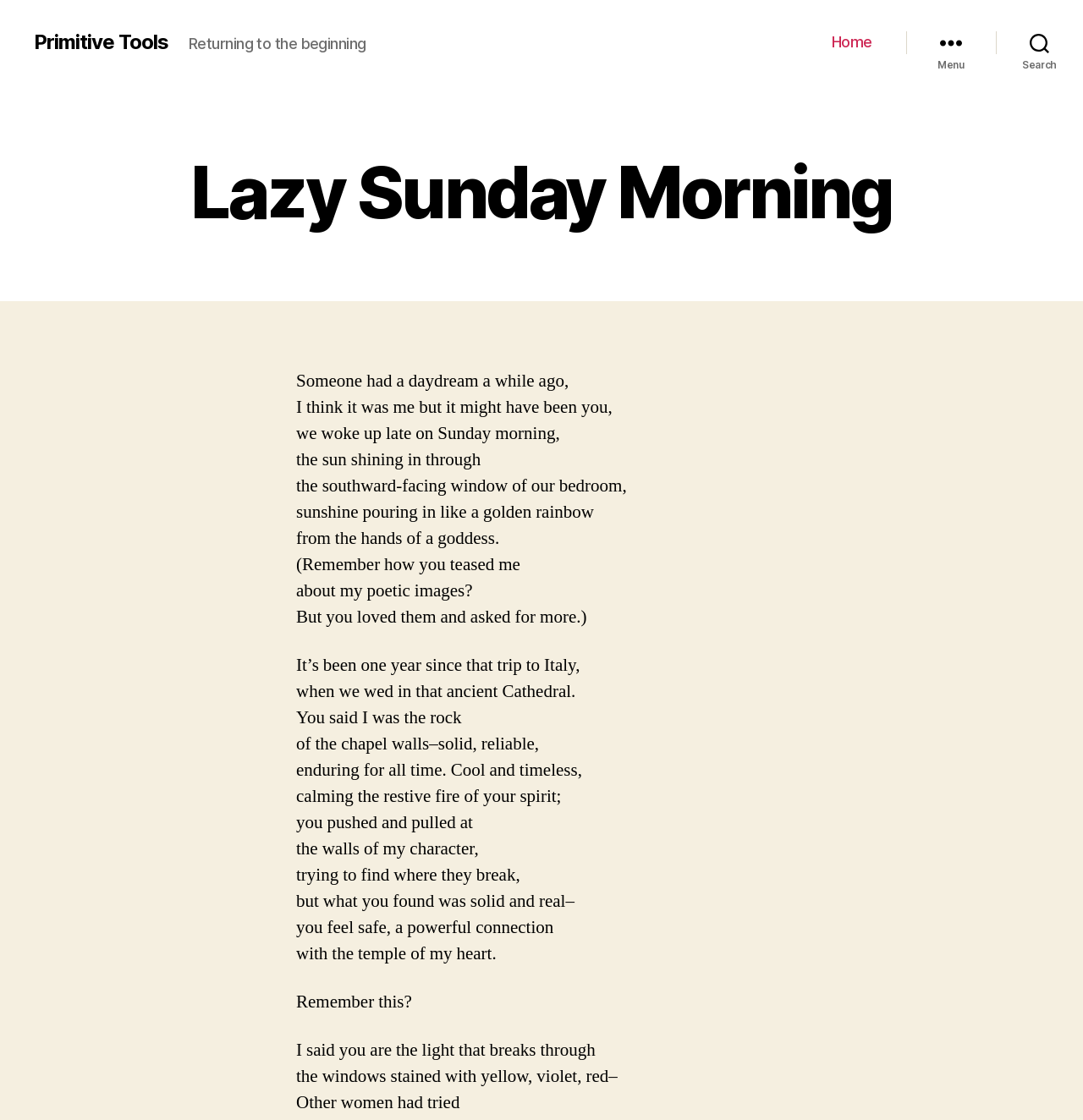What is the theme of the poem?
Use the image to answer the question with a single word or phrase.

Love and relationship